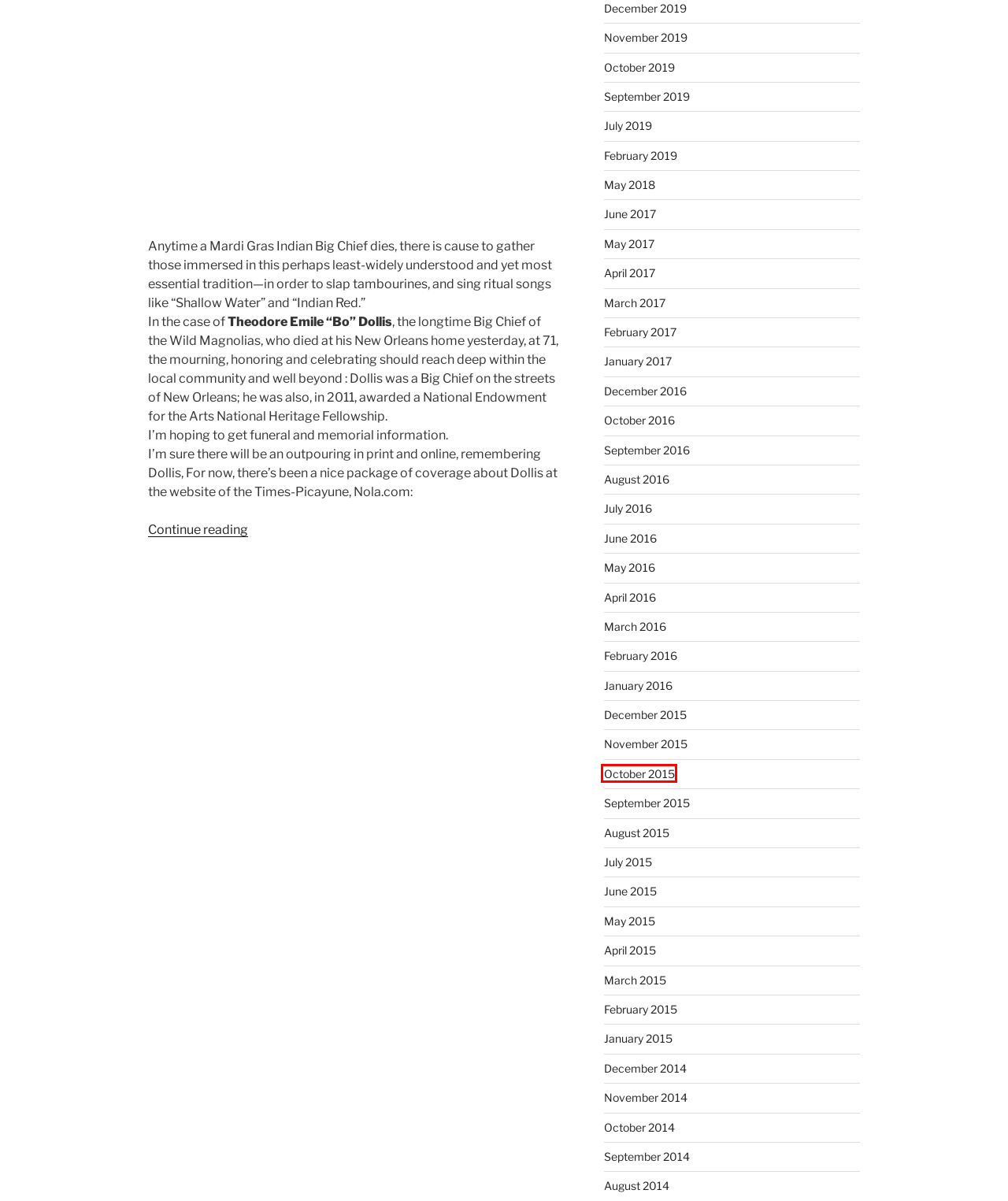Provided is a screenshot of a webpage with a red bounding box around an element. Select the most accurate webpage description for the page that appears after clicking the highlighted element. Here are the candidates:
A. May 2016 – BLU NOTES
B. August 2016 – BLU NOTES
C. January 2017 – BLU NOTES
D. October 2015 – BLU NOTES
E. February 2015 – BLU NOTES
F. December 2014 – BLU NOTES
G. December 2015 – BLU NOTES
H. May 2017 – BLU NOTES

D